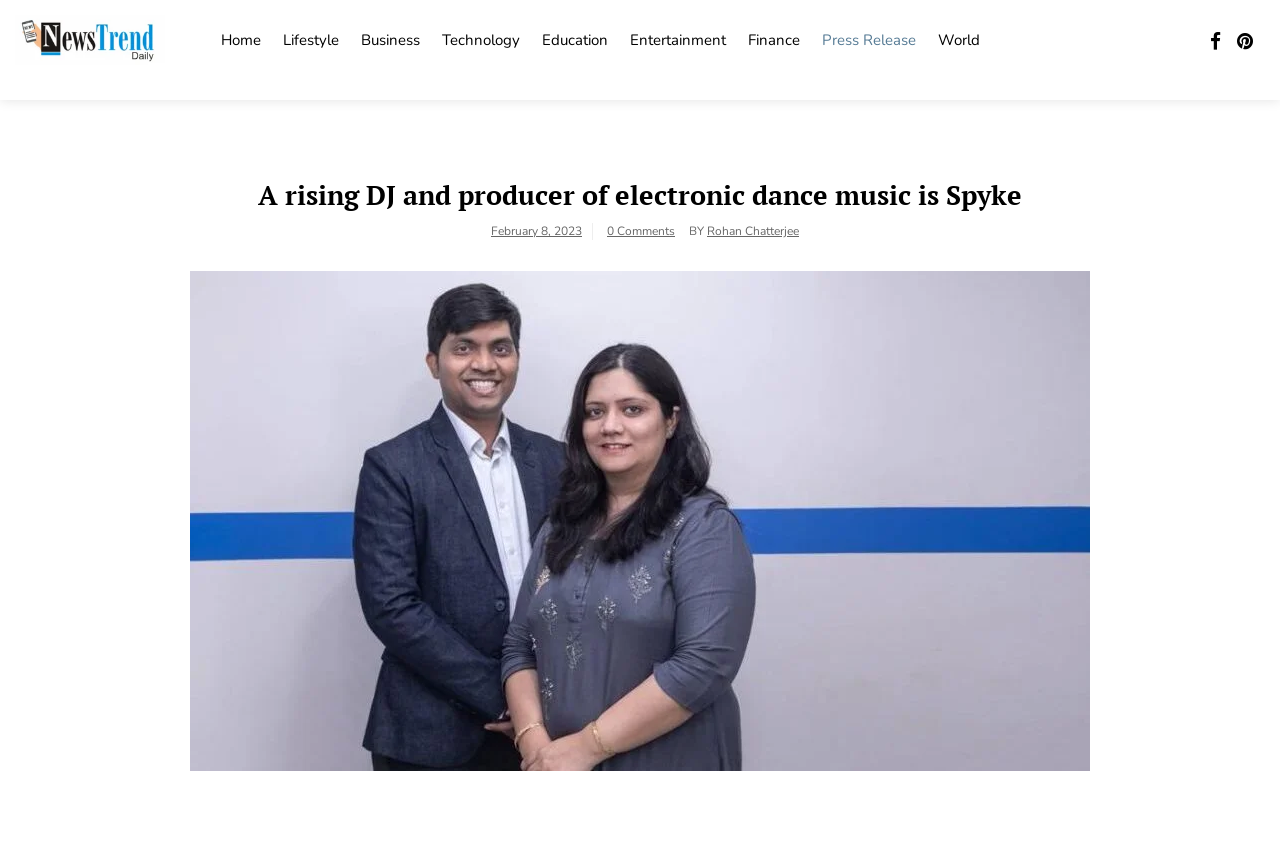Could you indicate the bounding box coordinates of the region to click in order to complete this instruction: "read Spyke's news".

[0.023, 0.201, 0.977, 0.26]